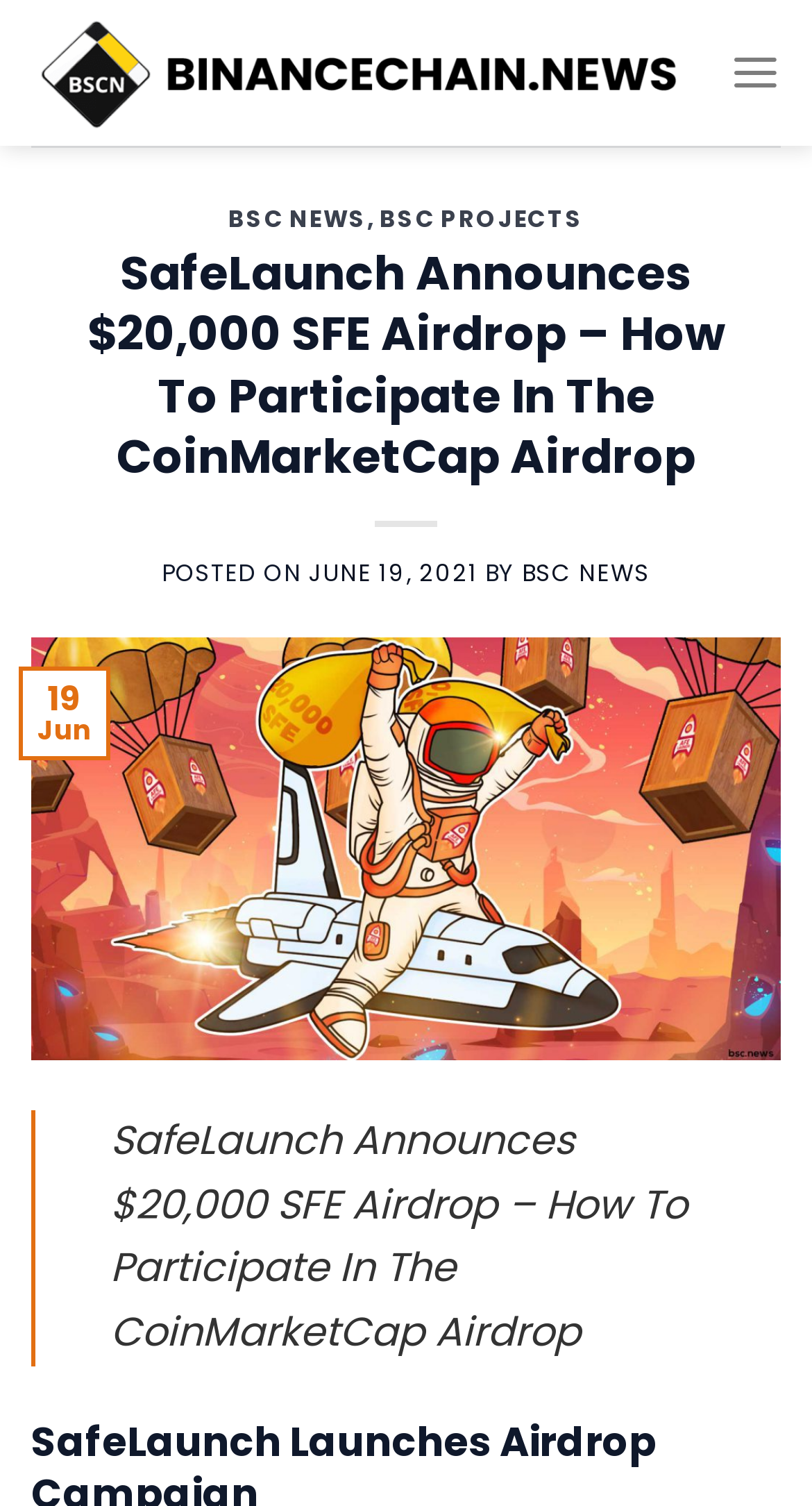Give the bounding box coordinates for the element described by: "aria-label="Open navigation menu"".

None